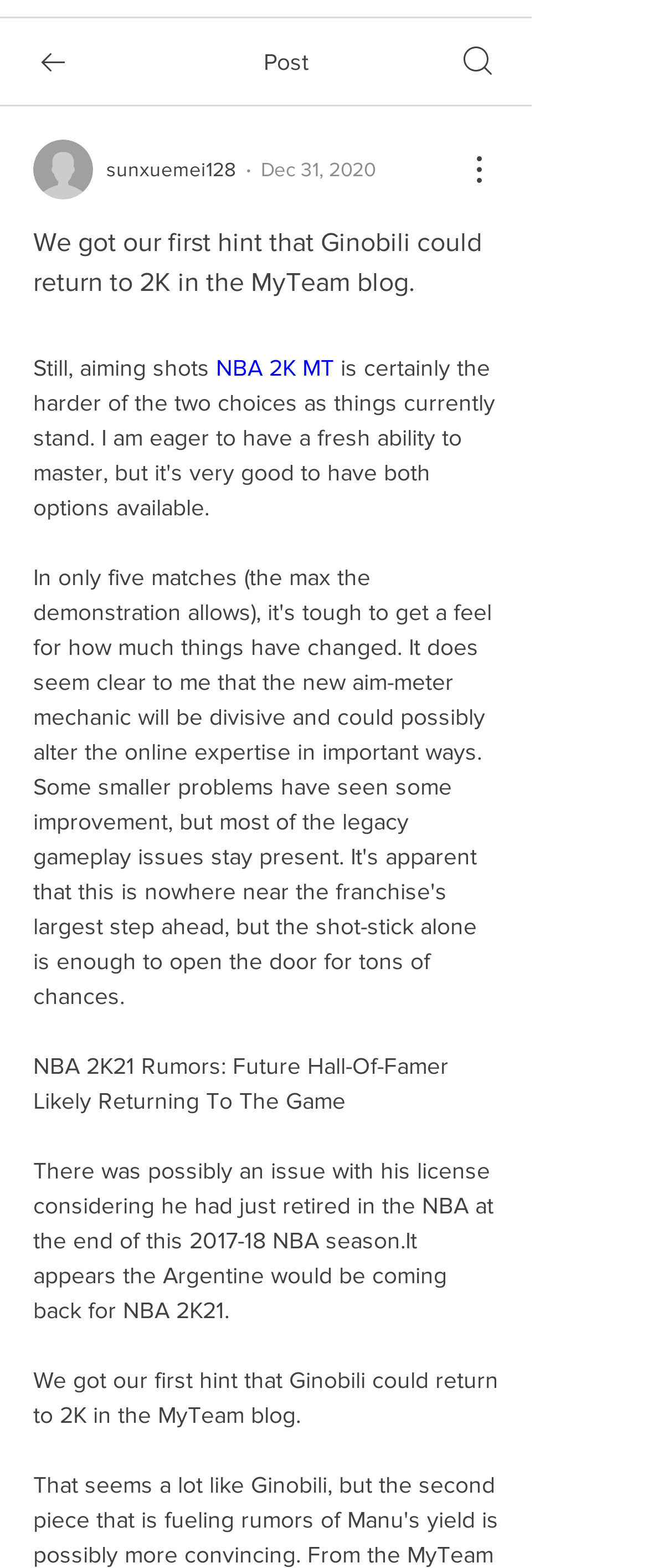What is the topic of the article?
Refer to the image and give a detailed answer to the question.

I determined the topic of the article by reading the heading 'NBA 2K21 Rumors: Future Hall-Of-Famer Likely Returning To The Game' which suggests that the article is about rumors related to NBA 2K21.